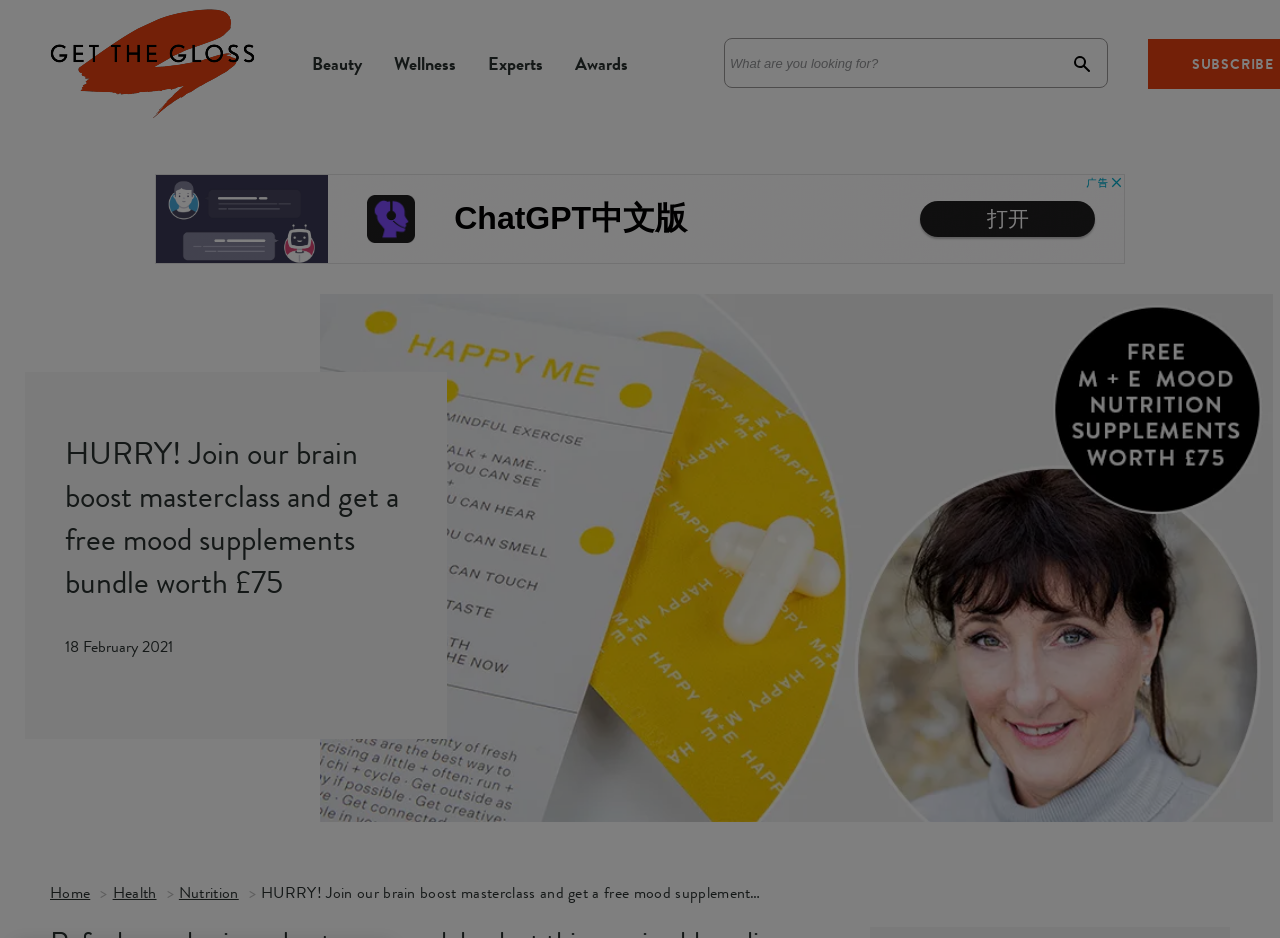Provide a single word or phrase to answer the given question: 
What is the date of the brain boost masterclass?

18 February 2021